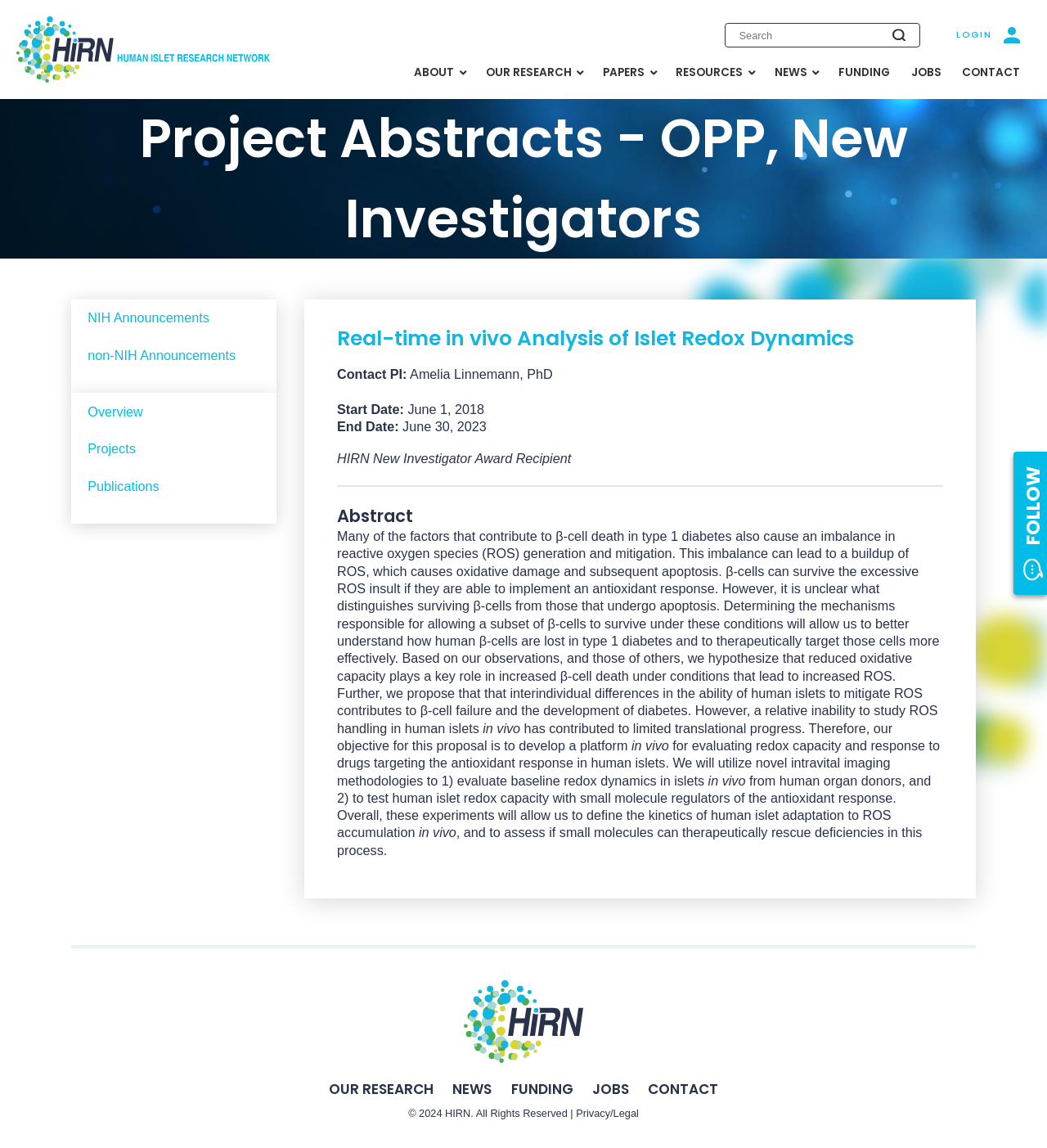What is the copyright year?
Give a one-word or short-phrase answer derived from the screenshot.

2024